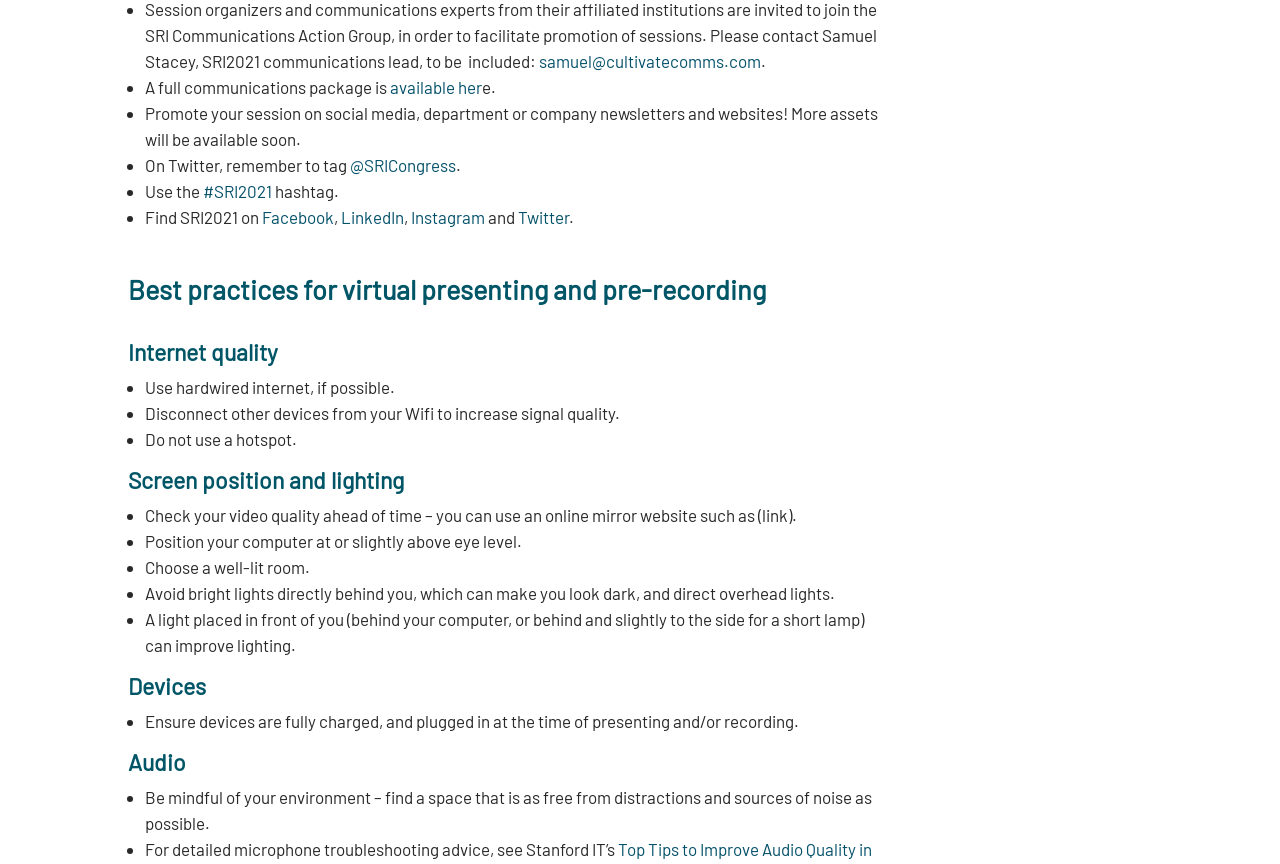Specify the bounding box coordinates of the element's region that should be clicked to achieve the following instruction: "Follow the link to available her". The bounding box coordinates consist of four float numbers between 0 and 1, in the format [left, top, right, bottom].

[0.305, 0.09, 0.377, 0.113]